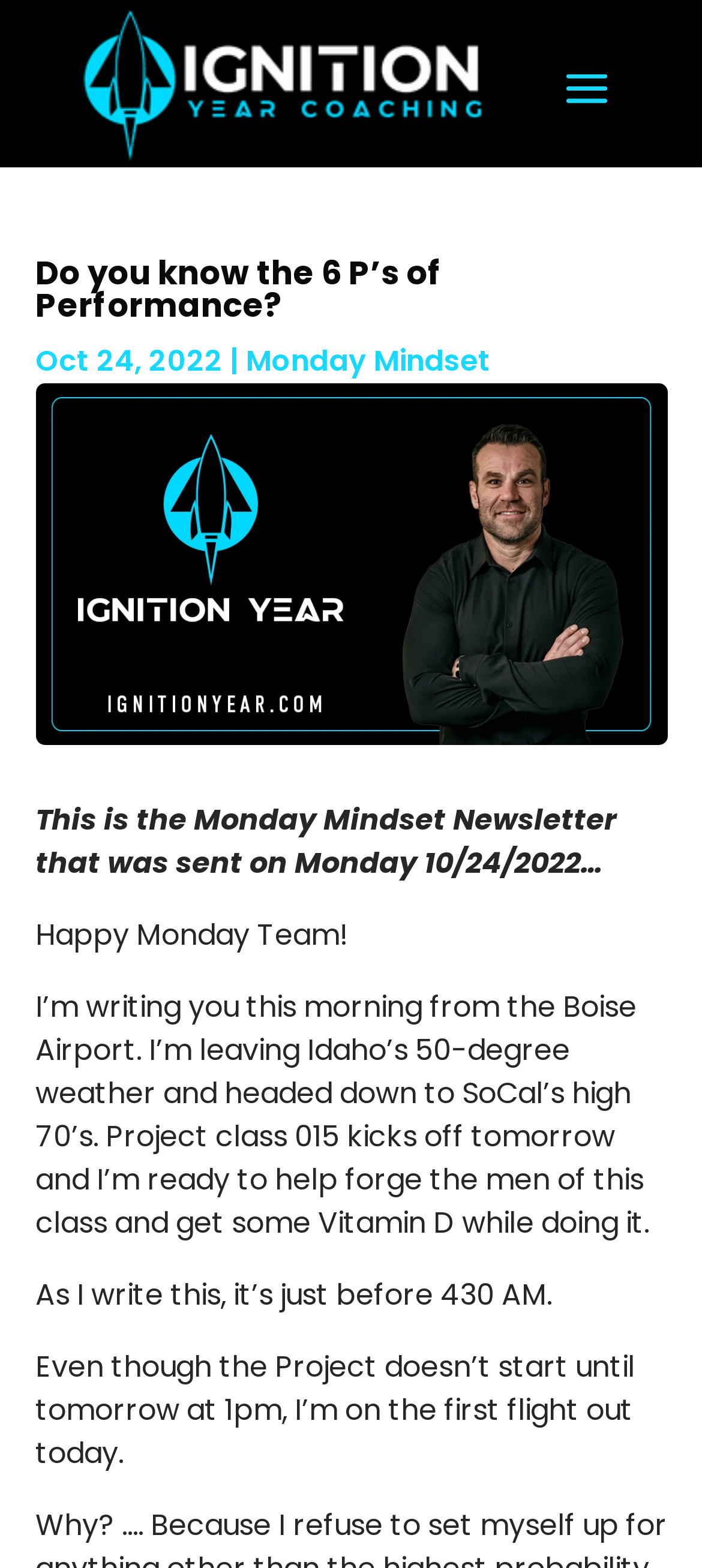What is the date of the Monday Mindset Newsletter?
Look at the image and provide a detailed response to the question.

I found the date by looking at the StaticText element with the content 'Oct 24, 2022' which is located below the main heading and above the image.